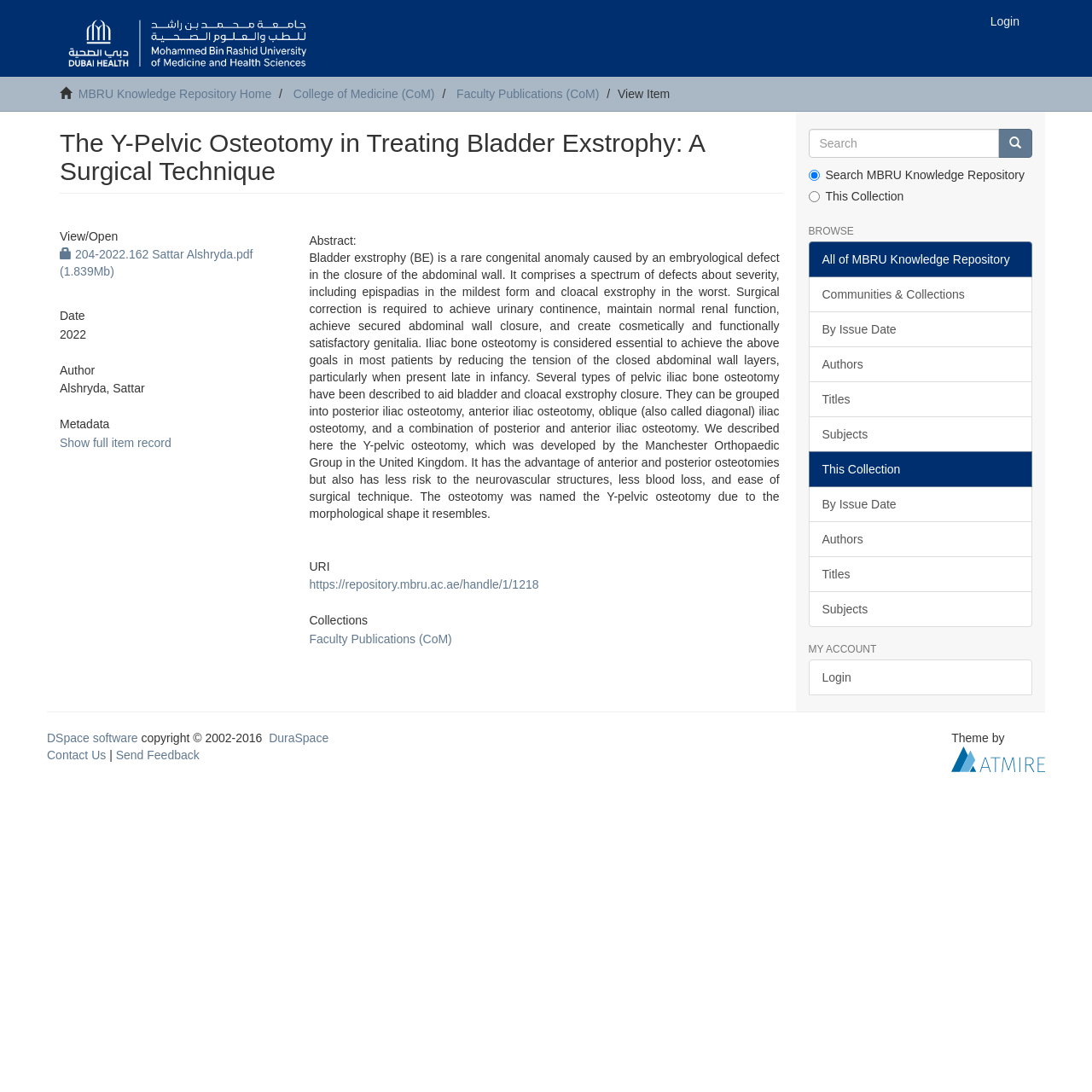What is the purpose of the Y-pelvic osteotomy?
Look at the image and provide a detailed response to the question.

The purpose of the Y-pelvic osteotomy is obtained from the abstract text which states that the osteotomy is used to aid bladder and cloacal exstrophy closure.